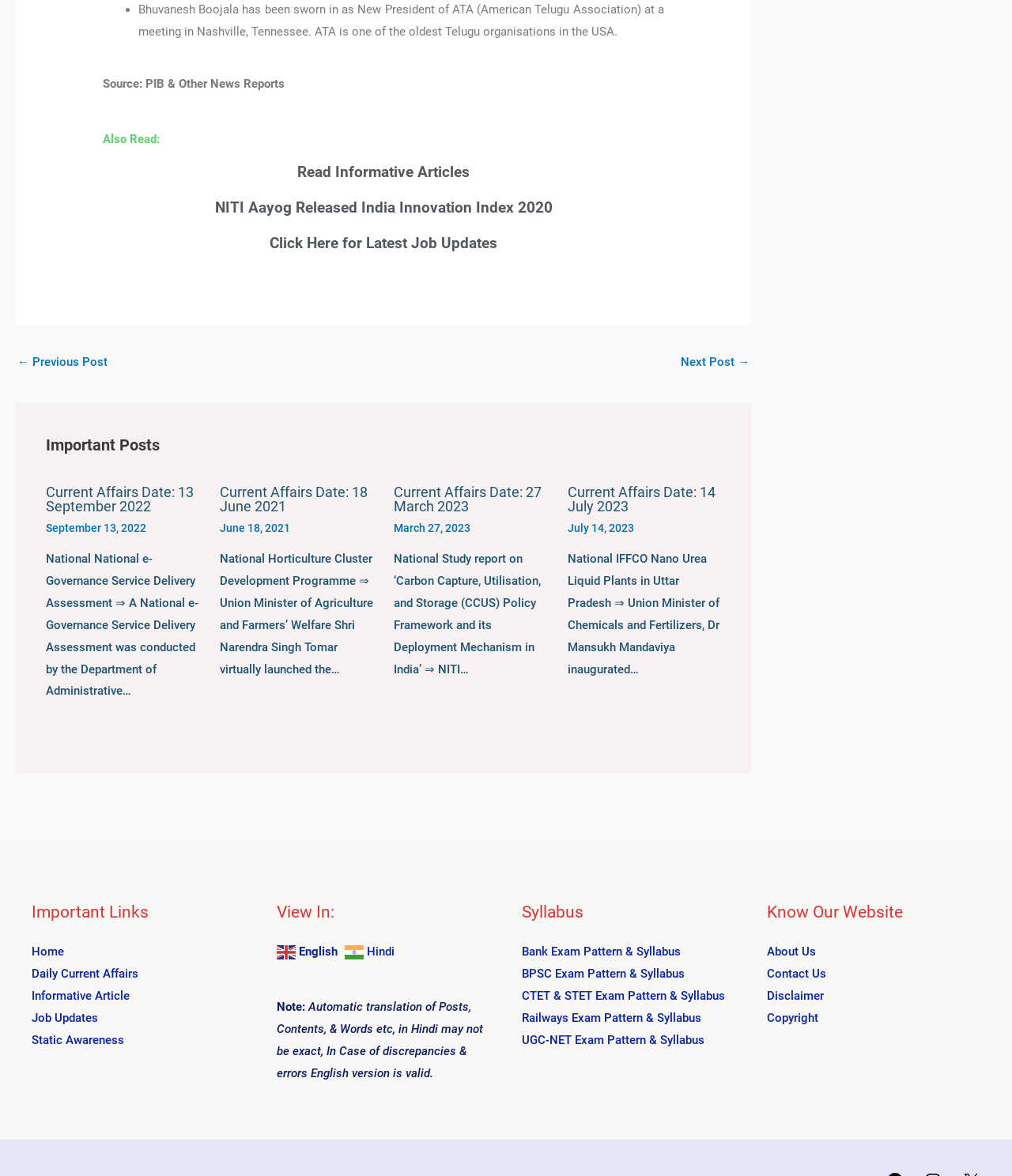Identify the bounding box of the UI element described as follows: "Contact Us". Provide the coordinates as four float numbers in the range of 0 to 1 [left, top, right, bottom].

[0.758, 0.822, 0.816, 0.834]